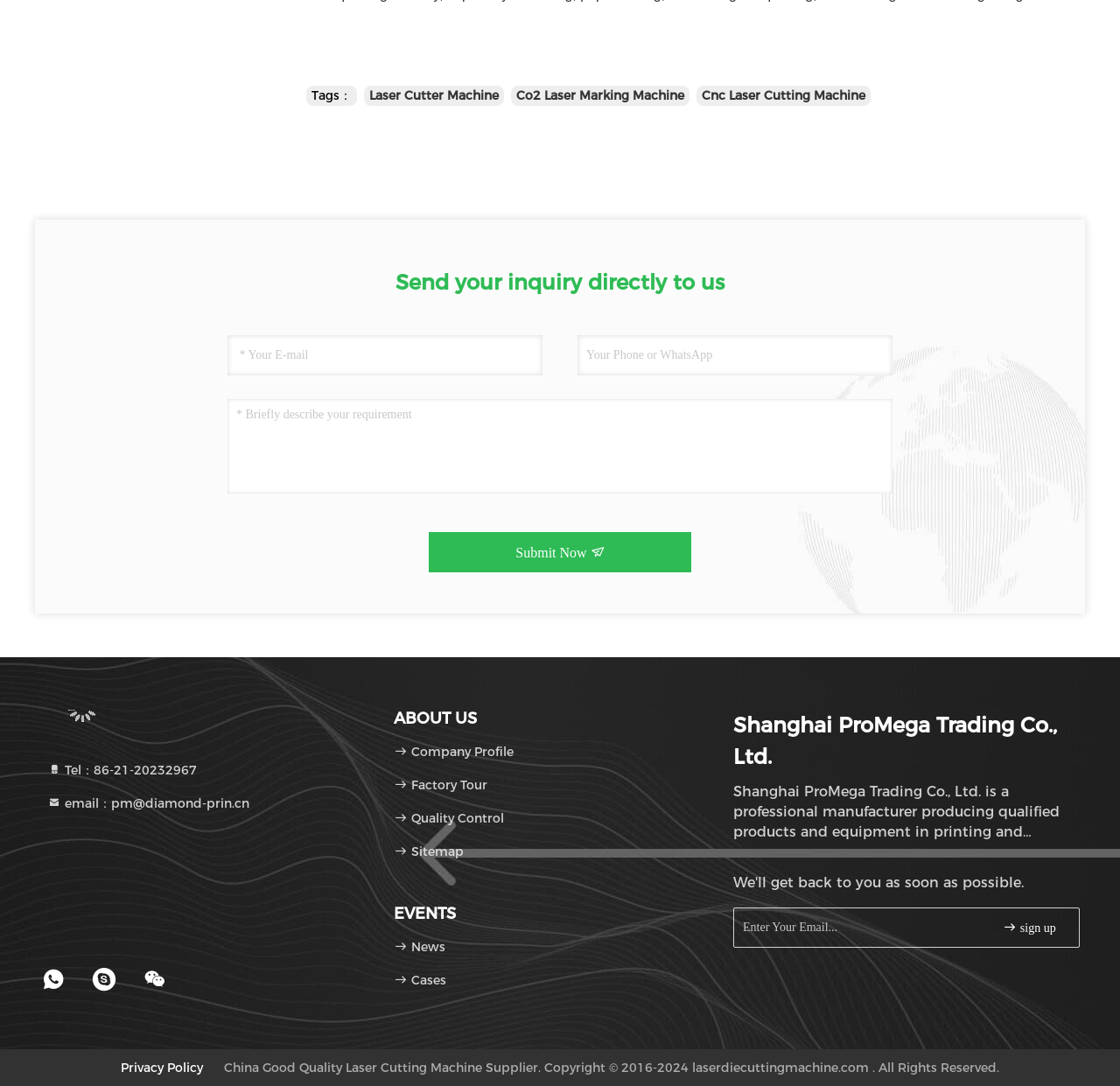Please identify the bounding box coordinates of the area that needs to be clicked to follow this instruction: "Click the 'Submit Now' button".

[0.383, 0.49, 0.617, 0.527]